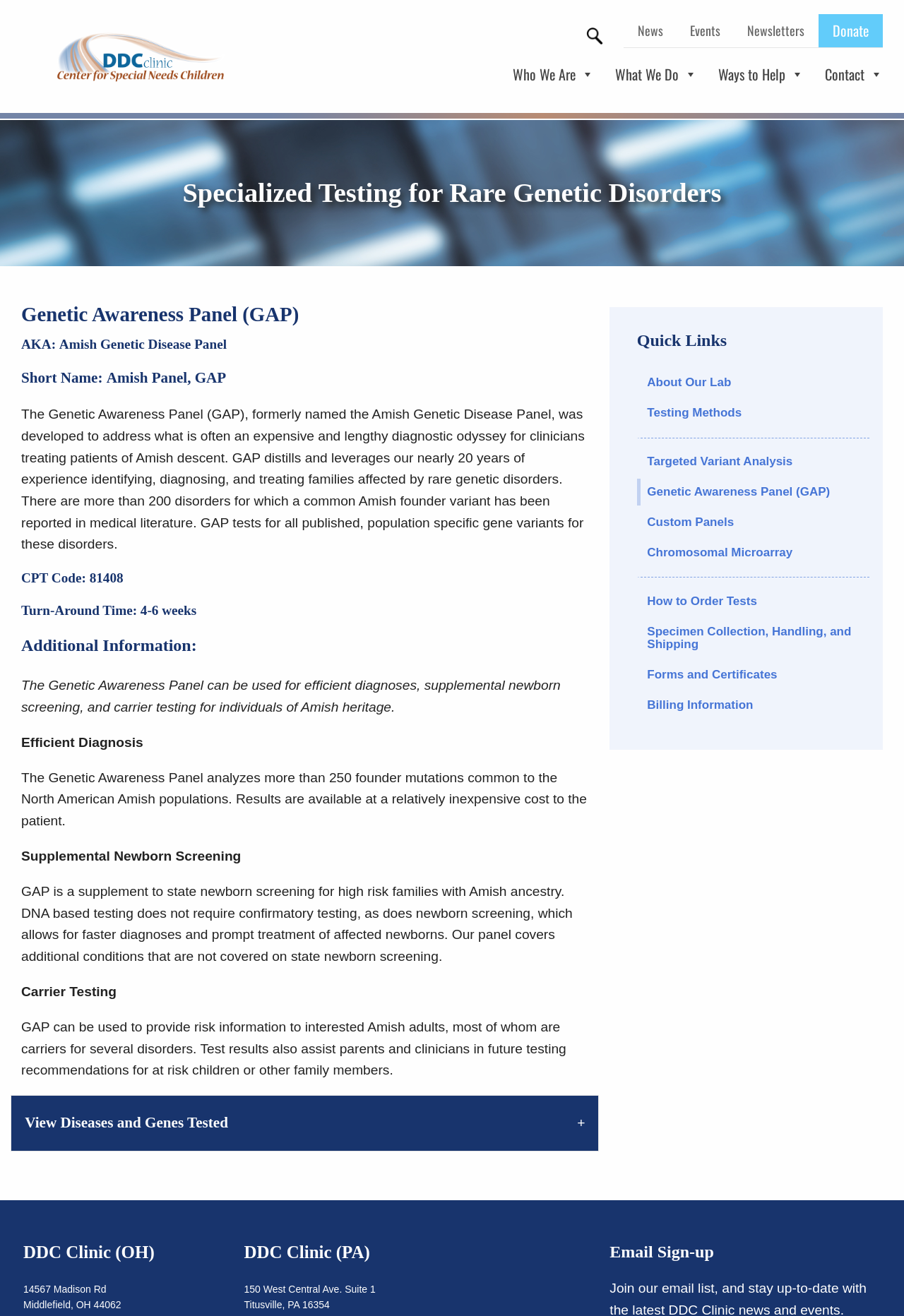Locate the bounding box coordinates of the segment that needs to be clicked to meet this instruction: "Click on News".

[0.69, 0.011, 0.748, 0.036]